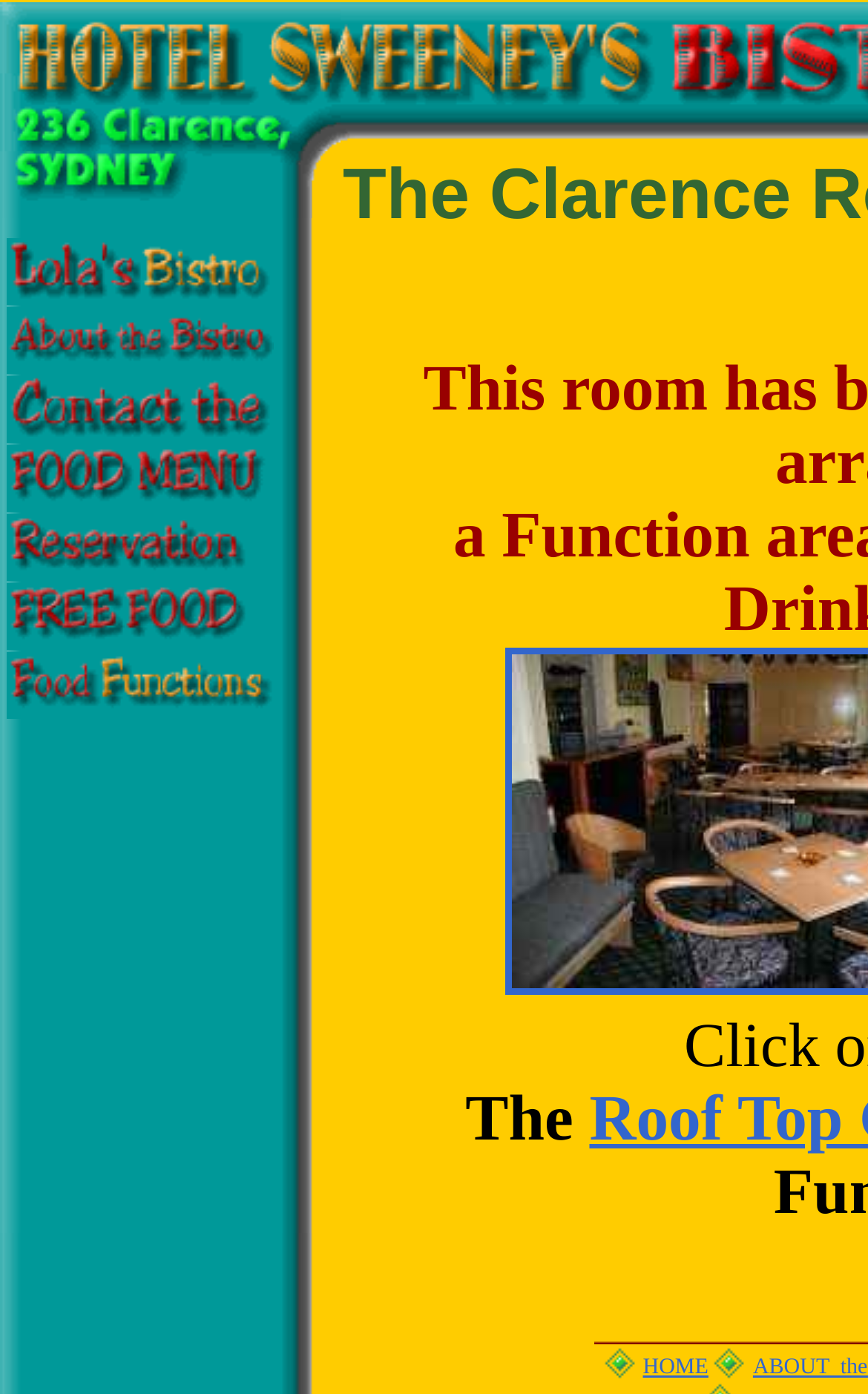Give a one-word or one-phrase response to the question: 
How many images are on the webpage?

9